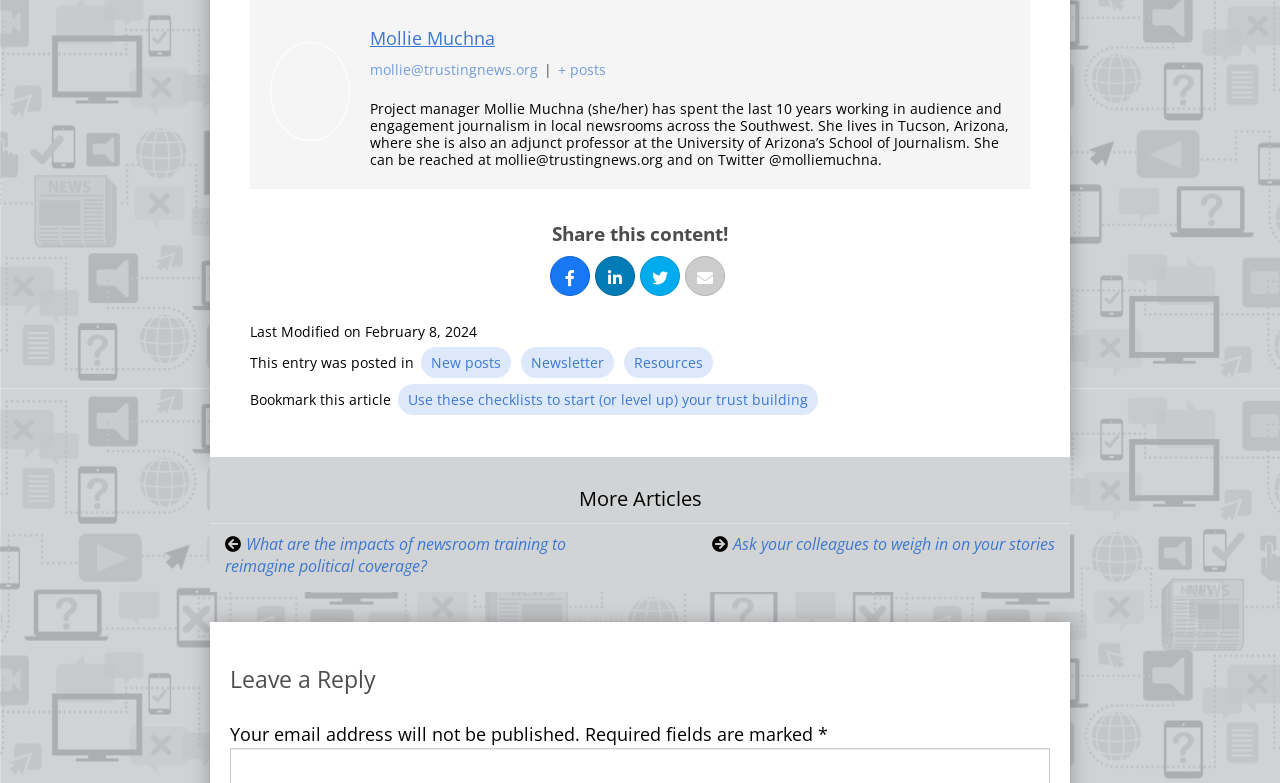Determine the bounding box coordinates of the region that needs to be clicked to achieve the task: "Contact Mollie Muchna via email".

[0.289, 0.077, 0.42, 0.102]